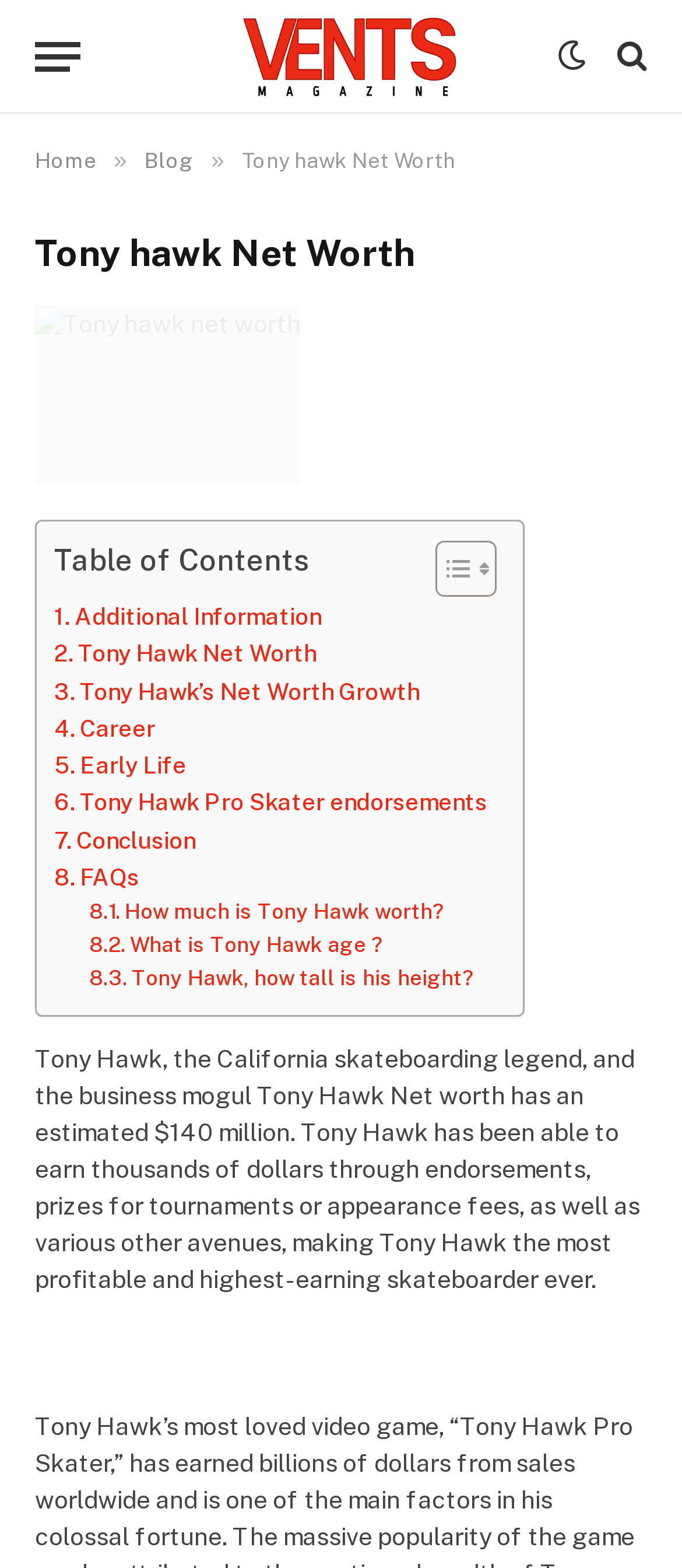Locate the bounding box coordinates for the element described below: "Early Life". The coordinates must be four float values between 0 and 1, formatted as [left, top, right, bottom].

[0.079, 0.477, 0.273, 0.5]